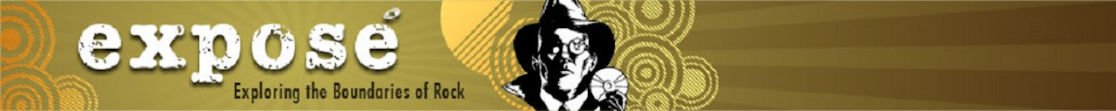Generate an elaborate caption for the given image.

The image serves as a bold banner for "Exposé Online," presenting a striking graphic that embodies the spirit of exploration in rock music. The title "exposé" is prominently displayed in a distressed font, suggesting an edgy and contemporary approach. Below the title, the tagline "Exploring the Boundaries of Rock" invites viewers to delve into a world of diverse music exploration. The background features a warm, textured gradient with circular patterns, evoking a sense of rhythm and movement synonymous with rock culture. This visually appealing design sets the tone for the website, which is dedicated to reviewing and discussing music that challenges conventional boundaries.